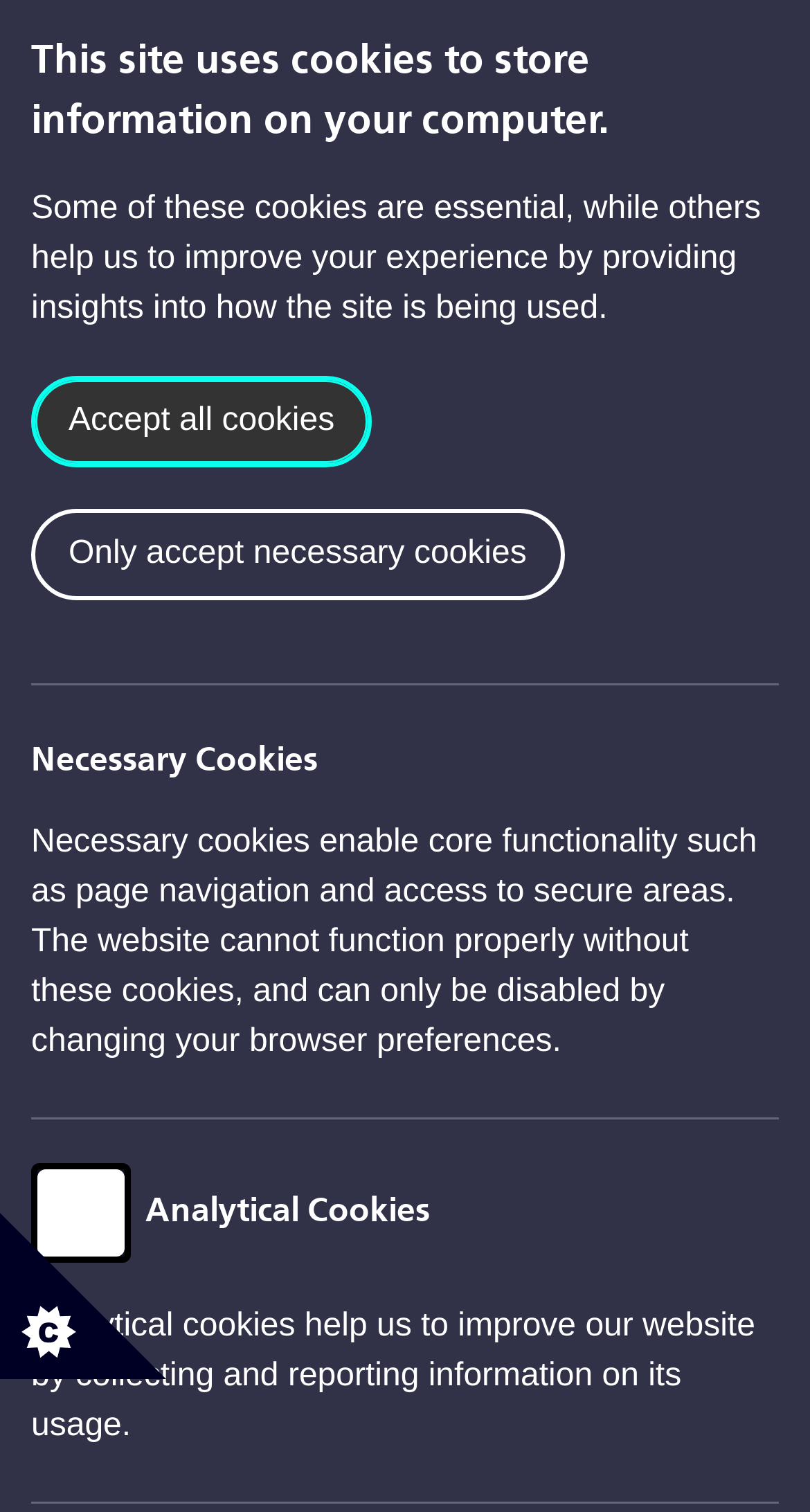Please locate the bounding box coordinates for the element that should be clicked to achieve the following instruction: "Go to IAPT Transformation online resources". Ensure the coordinates are given as four float numbers between 0 and 1, i.e., [left, top, right, bottom].

[0.038, 0.264, 0.774, 0.294]